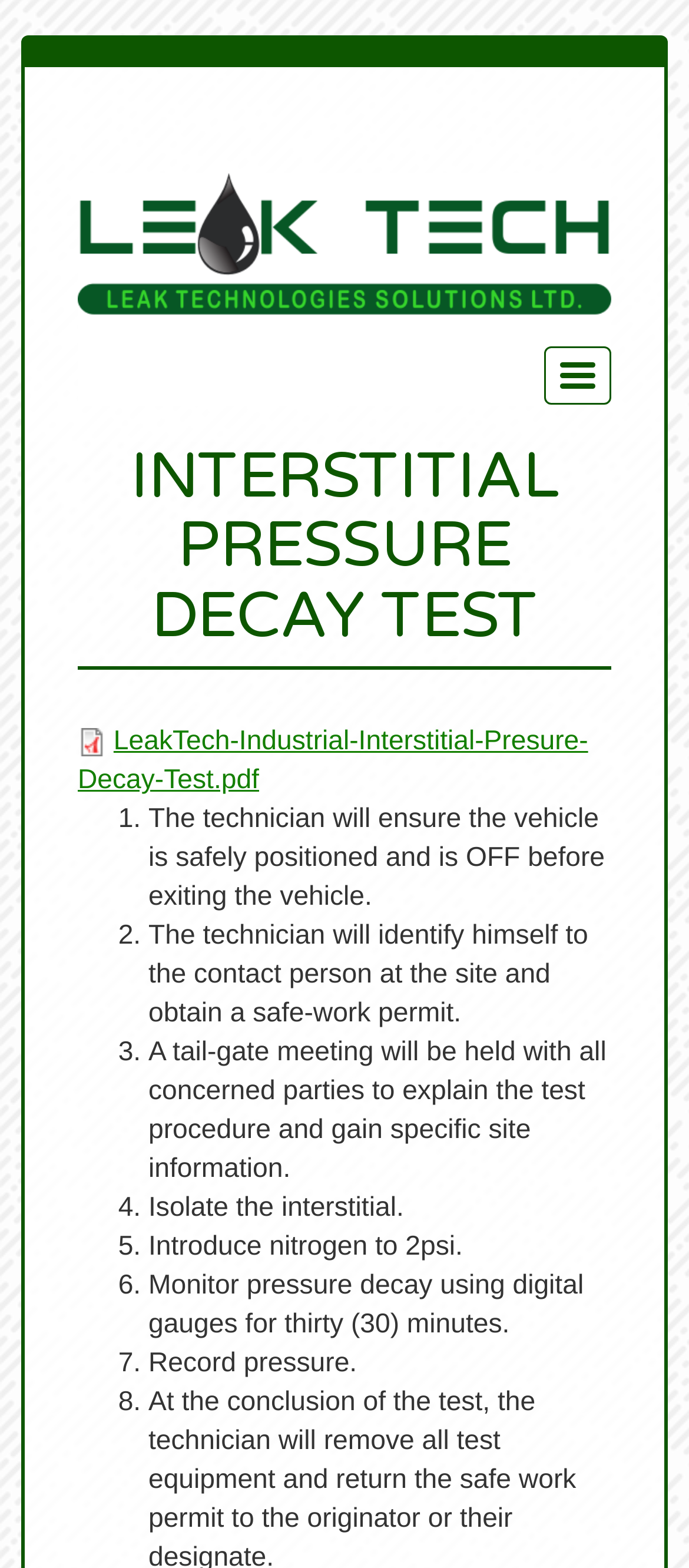How long is the pressure decay monitored?
Could you please answer the question thoroughly and with as much detail as possible?

The pressure decay is monitored using digital gauges for thirty (30) minutes, as mentioned in step 6 of the Interstitial Pressure Decay Test procedure.